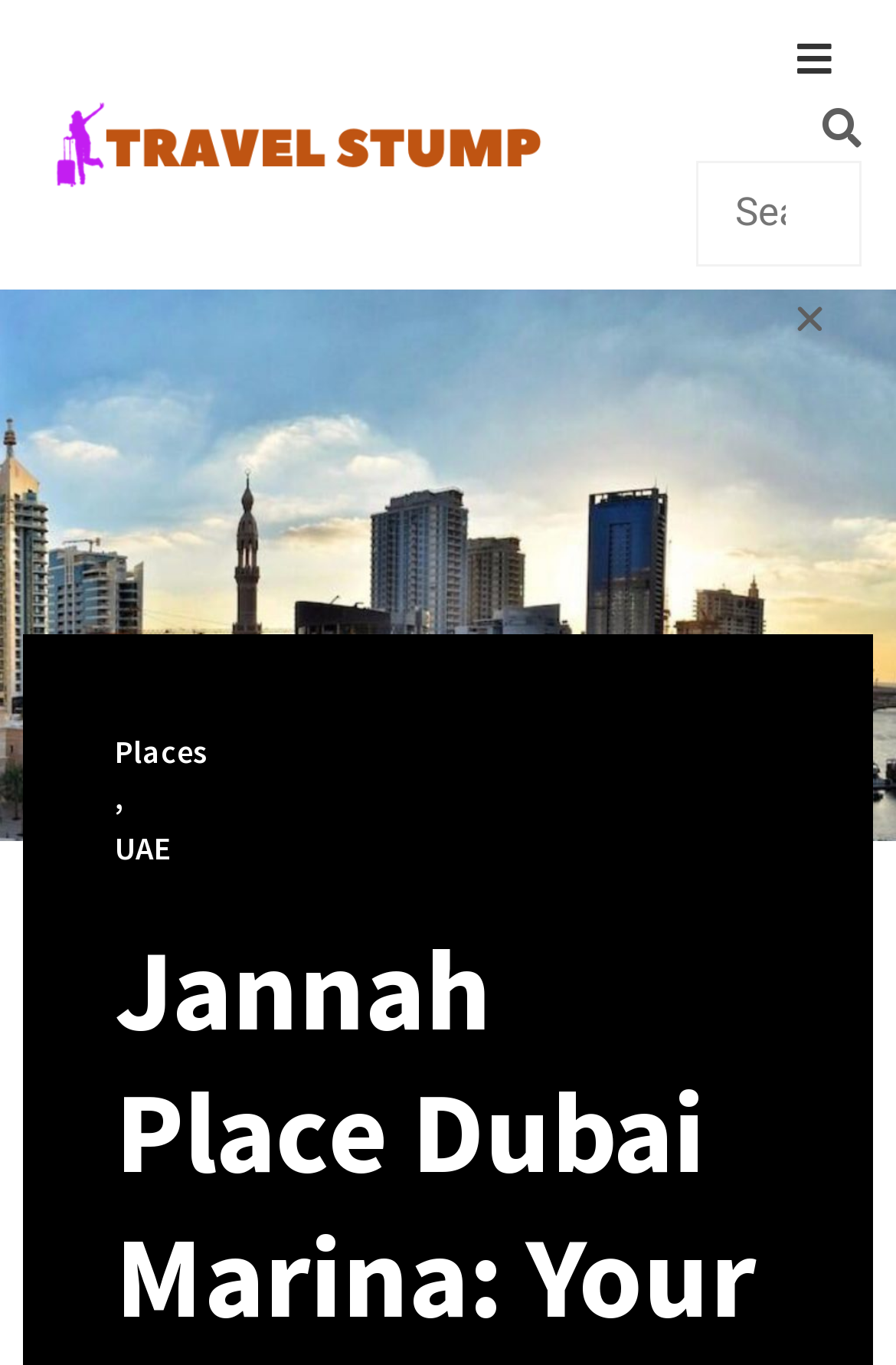What is the purpose of the search box?
Analyze the screenshot and provide a detailed answer to the question.

The search box is located at the top right corner of the webpage, and it has a button labeled 'Search' and a text box to input search queries, indicating its purpose is to search for something.